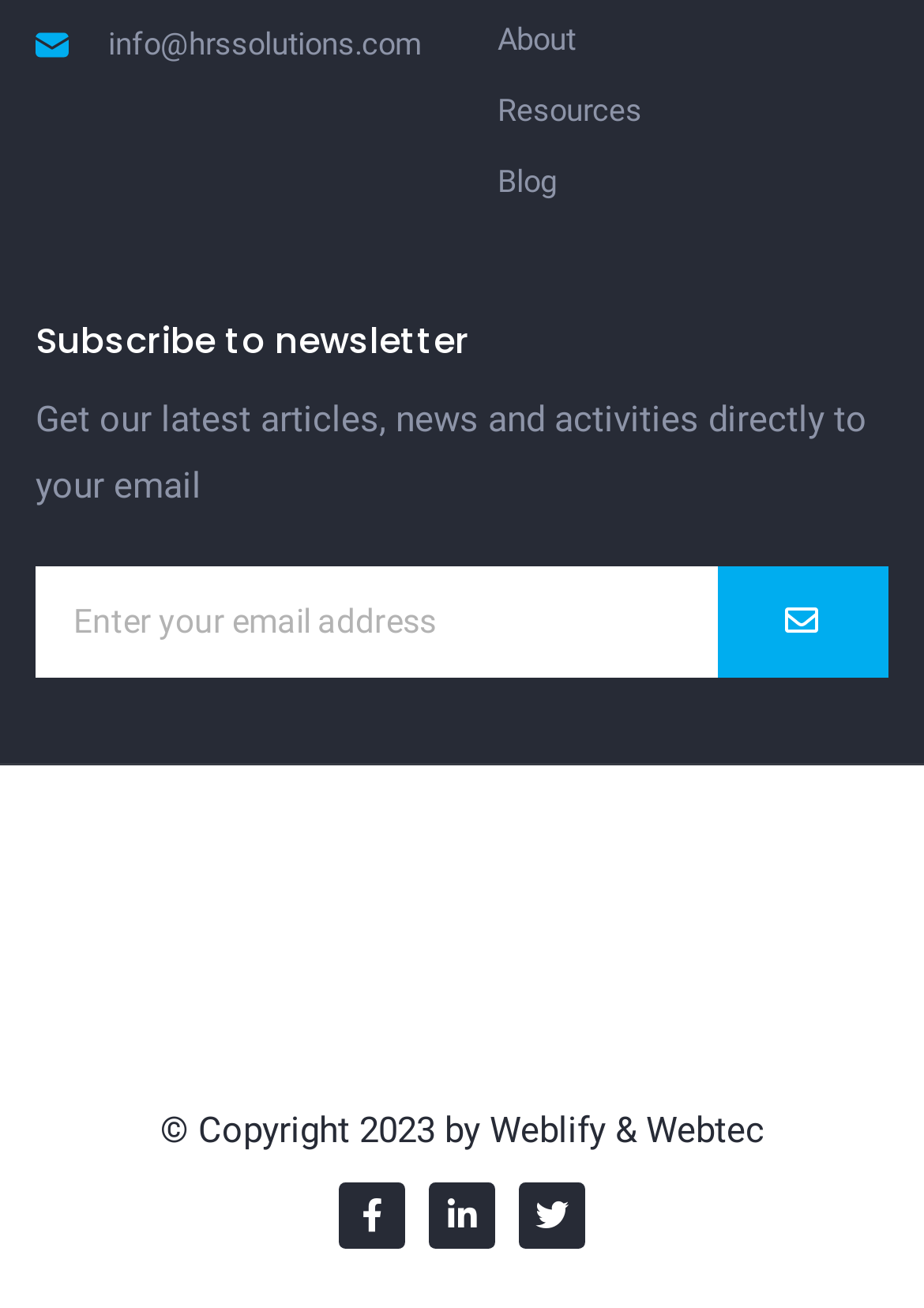Please provide the bounding box coordinates for the element that needs to be clicked to perform the following instruction: "Click the 'Facebook-f' link". The coordinates should be given as four float numbers between 0 and 1, i.e., [left, top, right, bottom].

[0.367, 0.904, 0.438, 0.955]